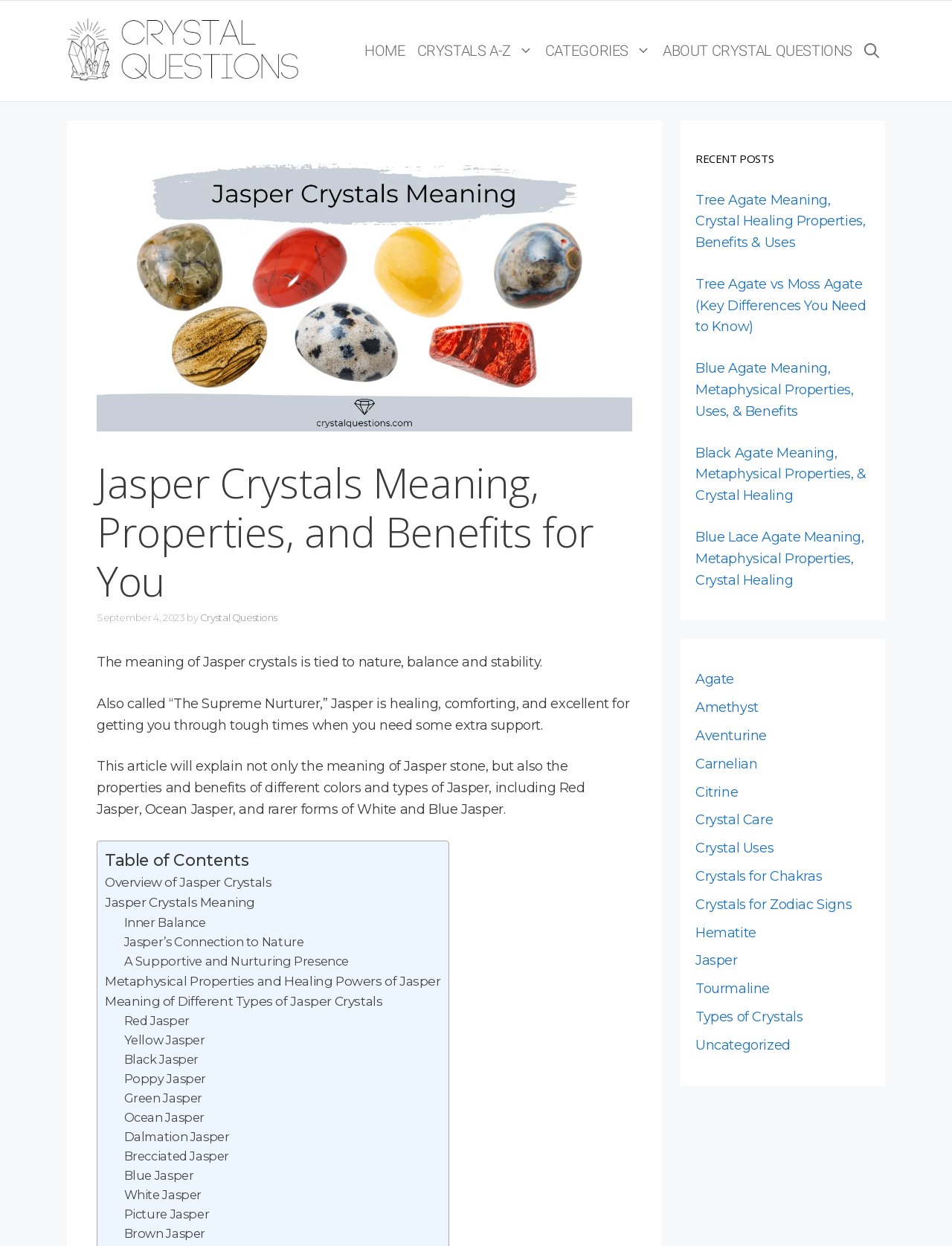What are the different types of Jasper crystals mentioned?
Answer the question with detailed information derived from the image.

The webpage lists different types of Jasper crystals, including Red Jasper, Yellow Jasper, Black Jasper, Poppy Jasper, Green Jasper, Ocean Jasper, Dalmation Jasper, Brecciated Jasper, Blue Jasper, White Jasper, Picture Jasper, and Brown Jasper, which are mentioned in the table of contents and the main content section.